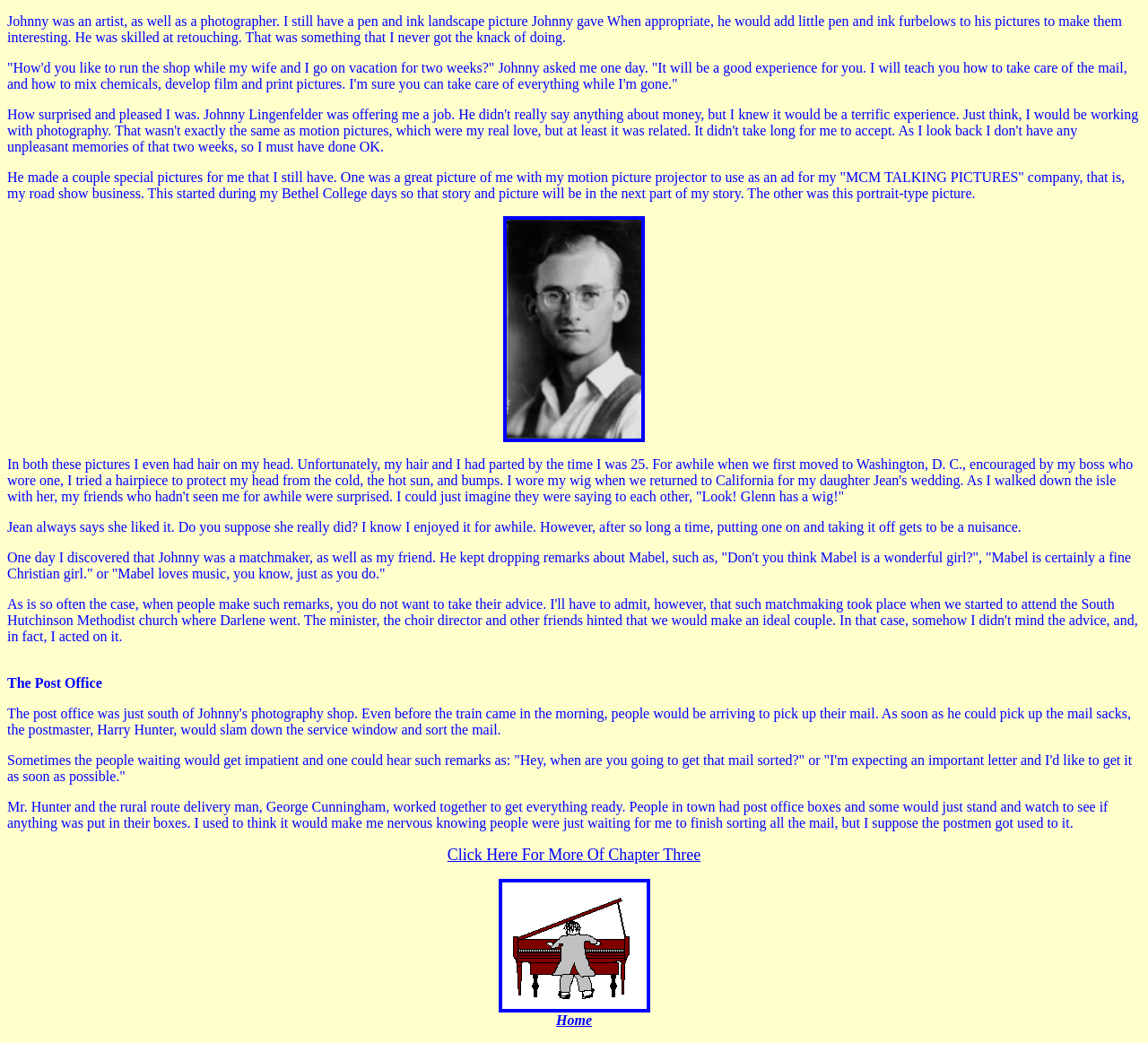Respond to the following query with just one word or a short phrase: 
Who is the narrator of the story?

Glenn